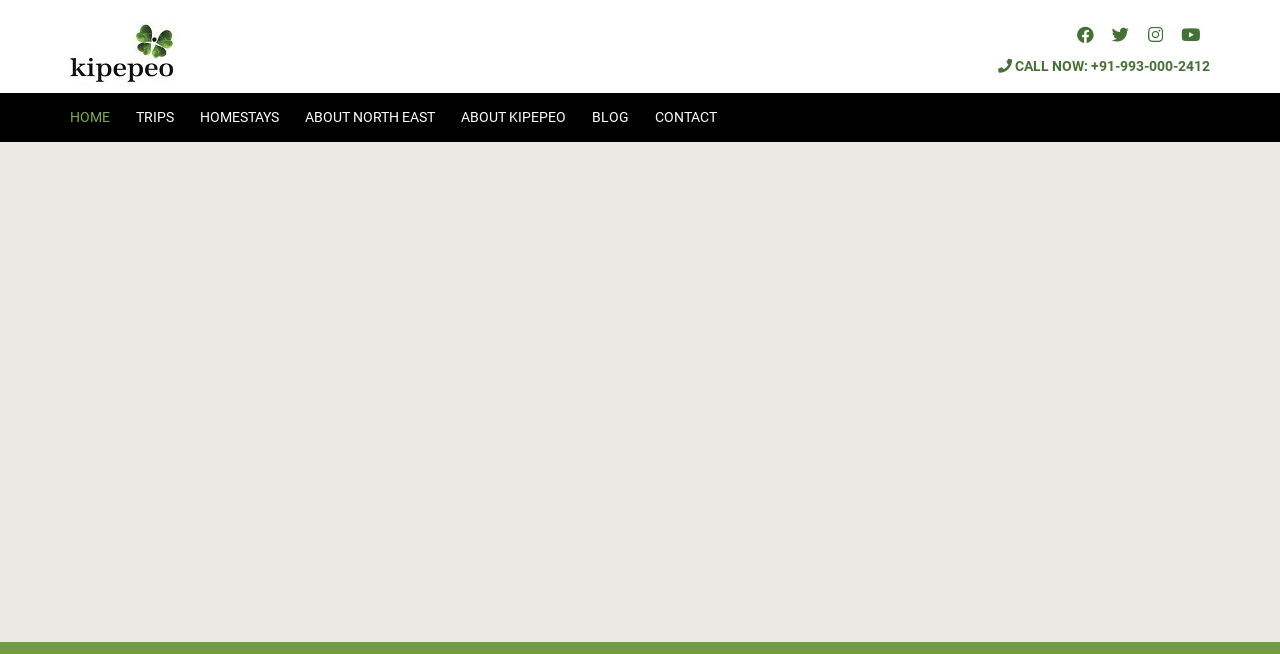Please provide a brief answer to the following inquiry using a single word or phrase:
What is the last main navigation link?

CONTACT